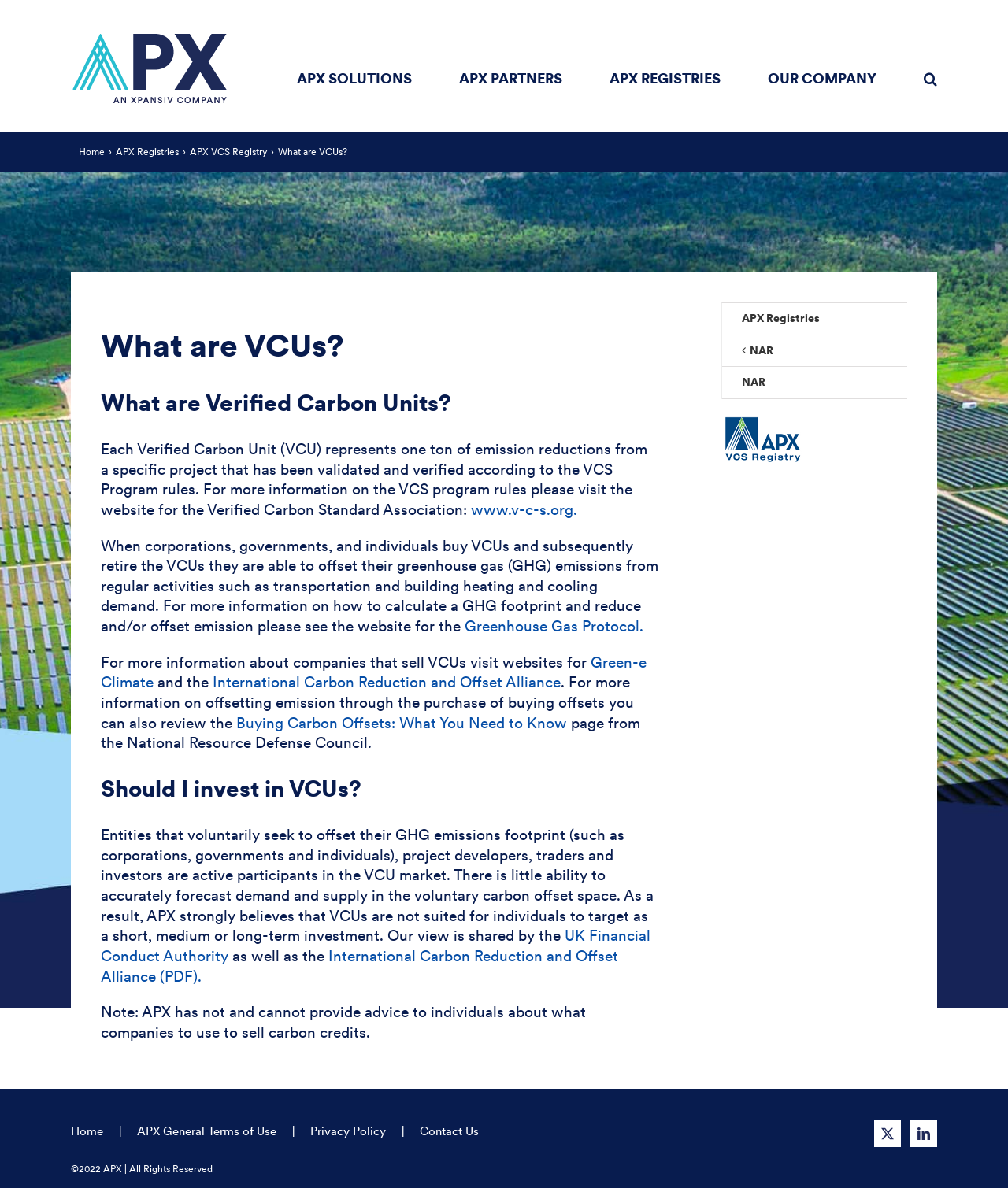Please find the bounding box coordinates for the clickable element needed to perform this instruction: "Go to Top".

[0.904, 0.825, 0.941, 0.848]